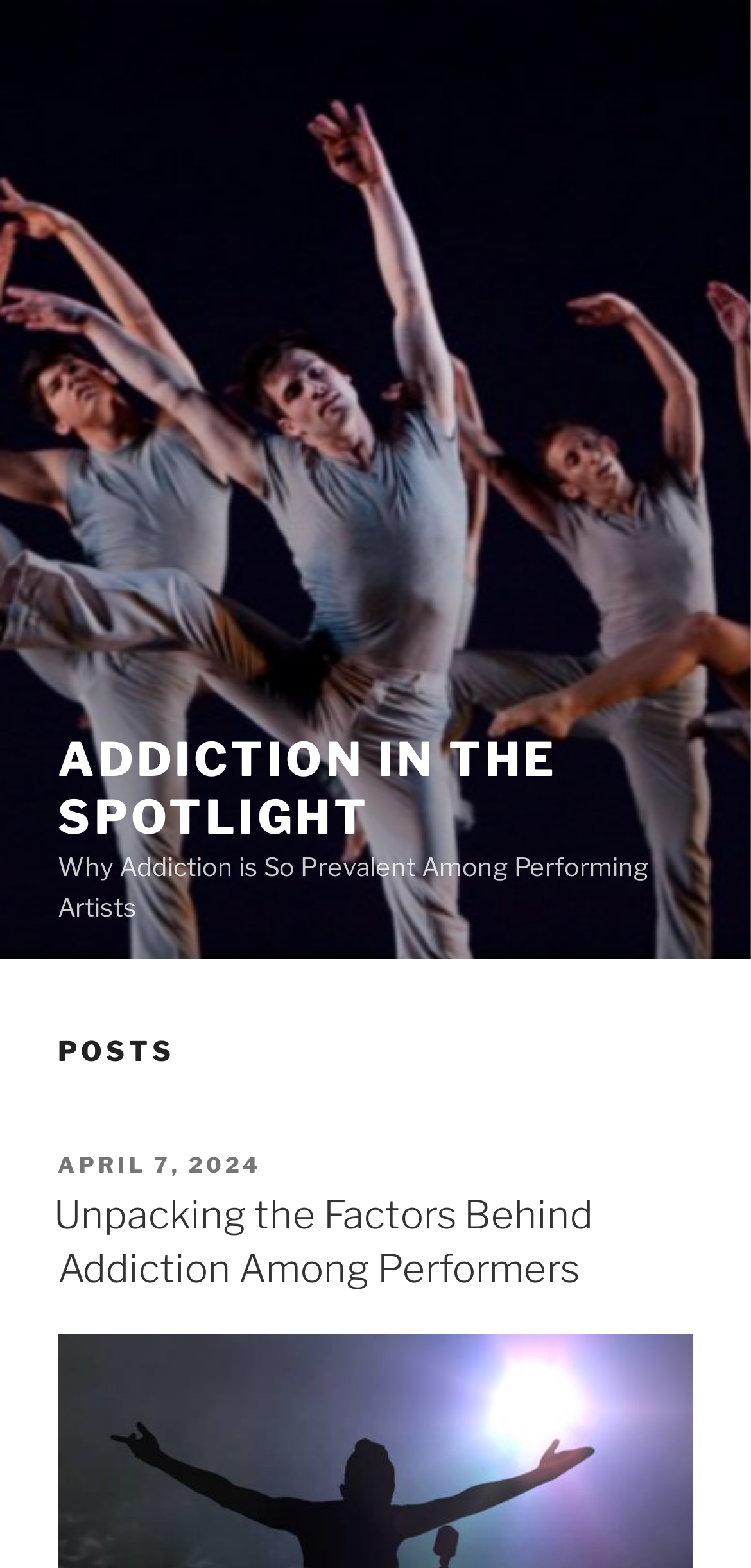Offer a thorough description of the webpage.

The webpage is focused on the topic of addiction among performing artists. At the top, there is a prominent heading "ADDICTION IN THE SPOTLIGHT" with a link to the same title. Below this heading, there is a subheading "Why Addiction is So Prevalent Among Performing Artists". 

Further down, there is another heading "POSTS" which serves as a section title. Under this section, there is a header with a "POSTED ON" label, followed by a link to a specific date, "APRIL 7, 2024", which also contains a time element. 

Below this, there is a heading "Unpacking the Factors Behind Addiction Among Performers" with a link to the same title. This heading appears to be a post or article title, suggesting that the webpage may be a blog or news article page.